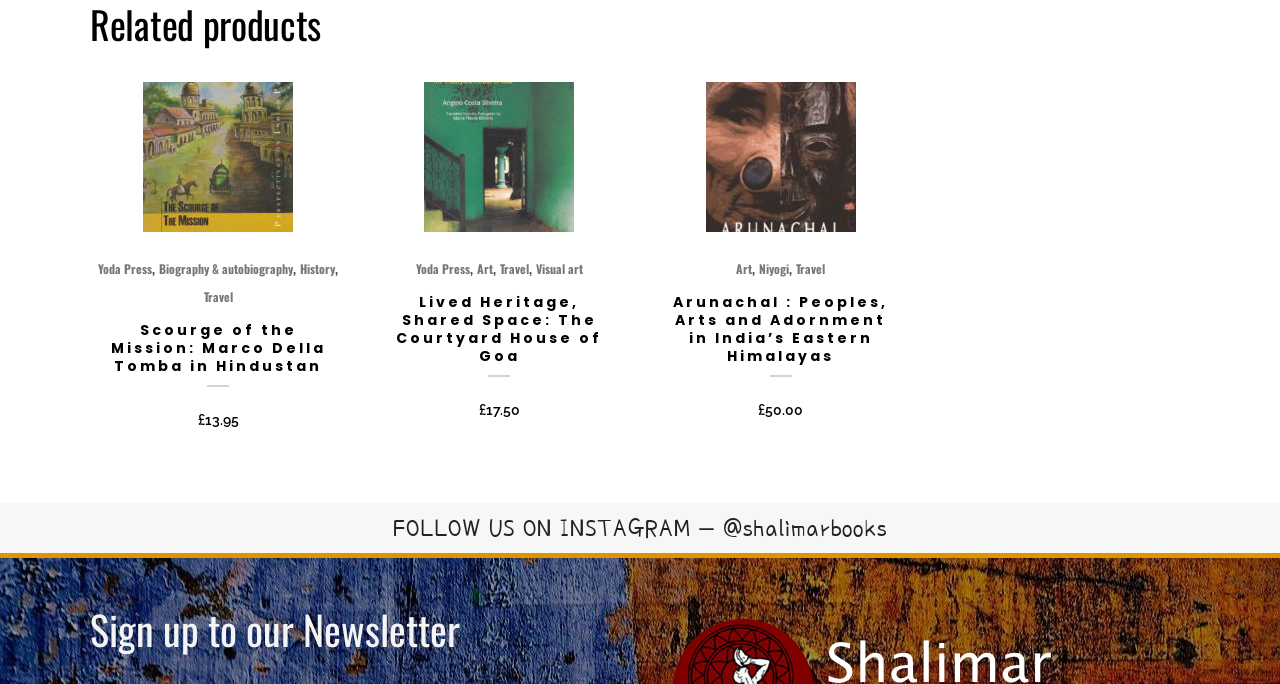What is the publisher of the third book?
Please elaborate on the answer to the question with detailed information.

The publisher of the third book can be found in the link element with the text 'Niyogi' which is a sibling element of the link with the text '9789383098002'.